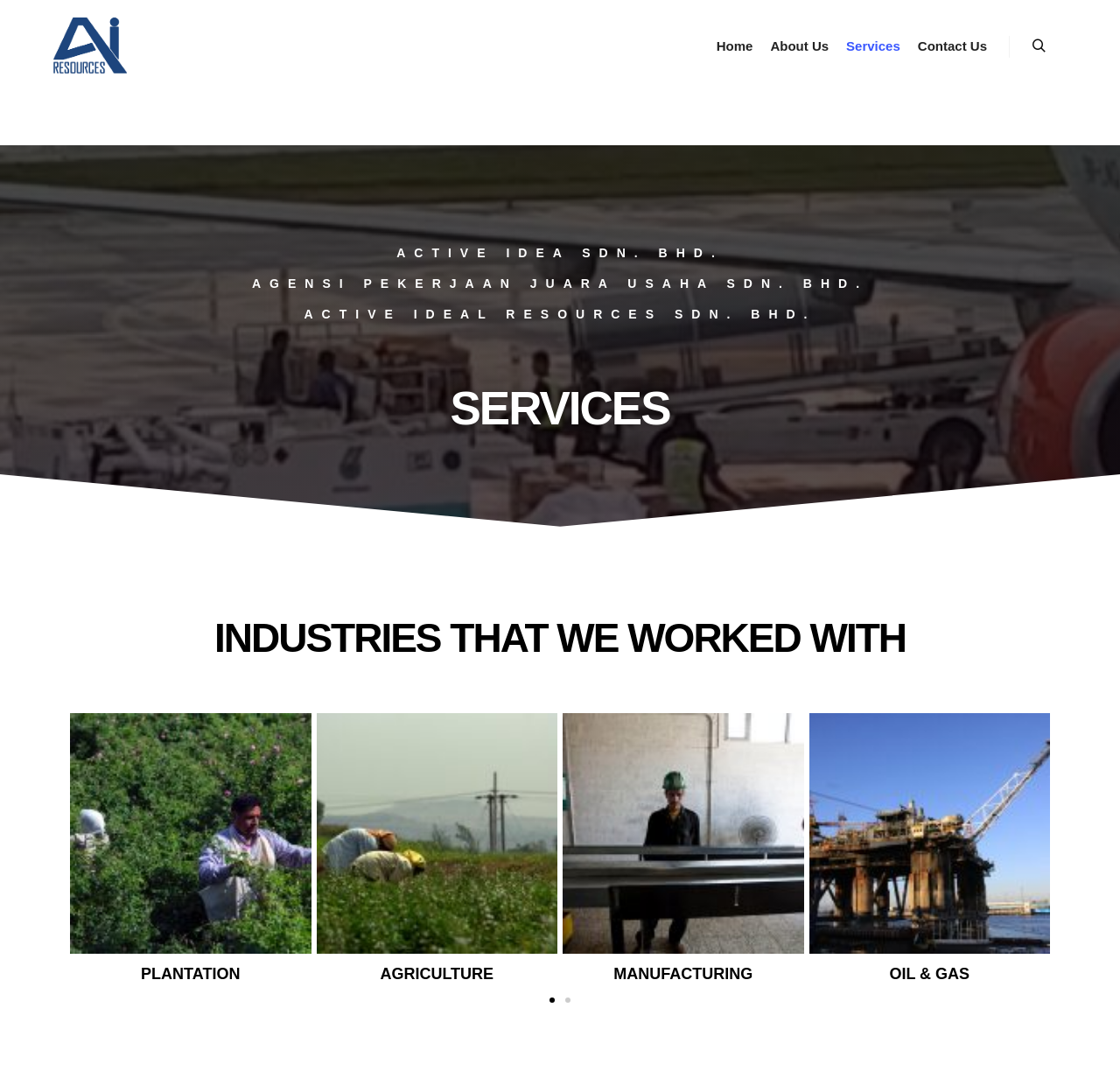Describe every aspect of the webpage comprehensively.

The webpage is about the services offered by Active Ideal Resources. At the top, there is a navigation menu with links to "Home", "About Us", "Services", and "Contact Us", aligned horizontally across the page. To the right of the navigation menu, there is a search button with a magnifying glass icon.

Below the navigation menu, there is a large heading that reads "ACTIVE IDEA SDN. BHD. AGENSI PEKERJAAN JUARA USAHA SDN. BHD. ACTIVE IDEAL RESOURCES SDN. BHD." followed by a smaller heading that says "SERVICES". 

The main content of the page is divided into two sections. On the left, there is a heading that reads "INDUSTRIES THAT WE WORKED WITH" followed by four figures, each containing an image and a figcaption. The images are labeled "PLANTATION", "AGRICULTURE", "MANUFACTURING", and "OIL & GAS", respectively. 

At the bottom of the page, there are two buttons labeled "Go to slide 1" and "Go to slide 2", which are likely part of a slideshow or carousel.